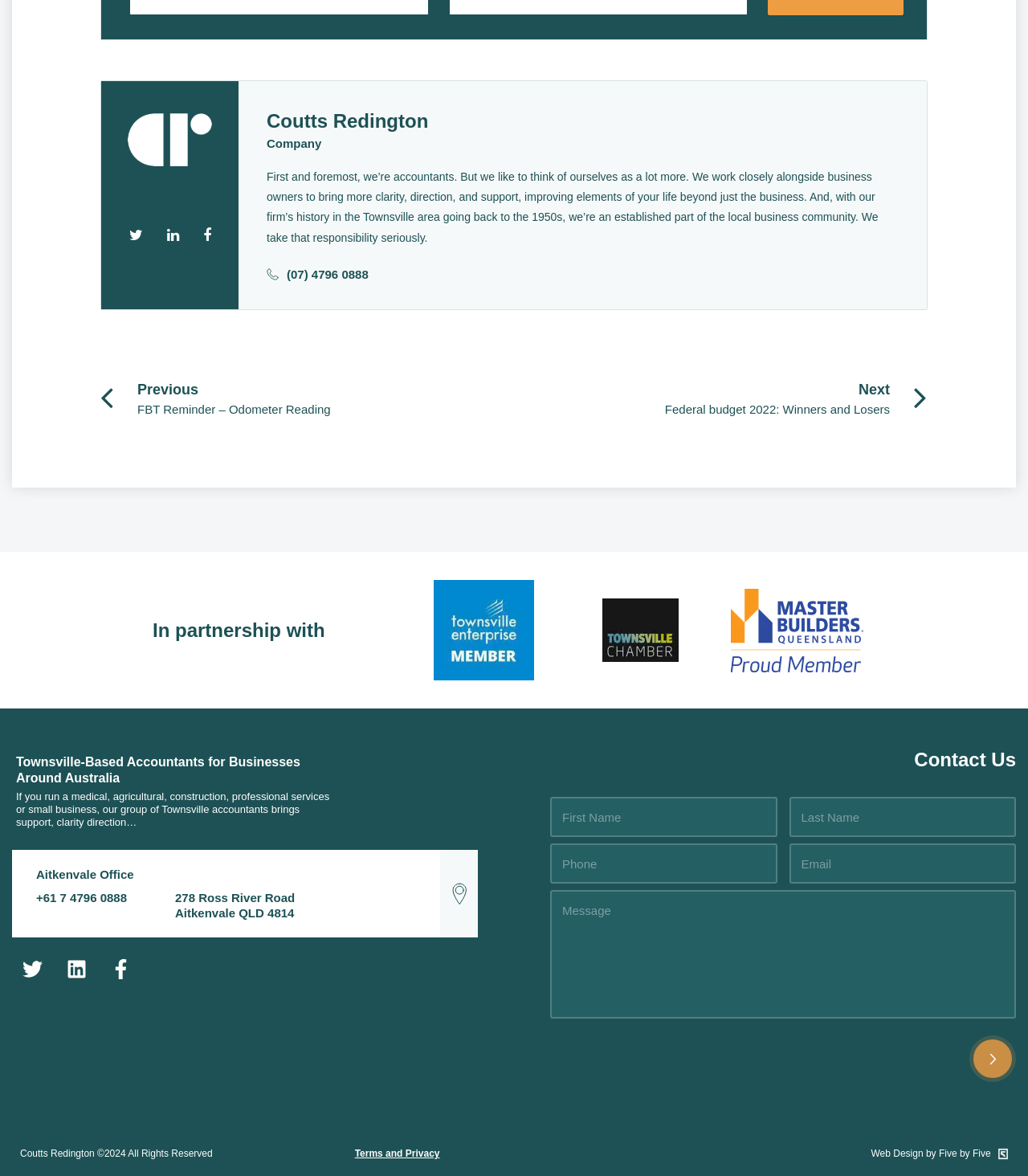Using the details in the image, give a detailed response to the question below:
What social media platforms does the company have?

The social media platforms are obtained from the link elements with the text 'Twitter', 'Linkedin', and 'Facebook-f' located at [0.012, 0.807, 0.051, 0.841], [0.055, 0.807, 0.094, 0.841], and [0.098, 0.807, 0.137, 0.841] respectively.